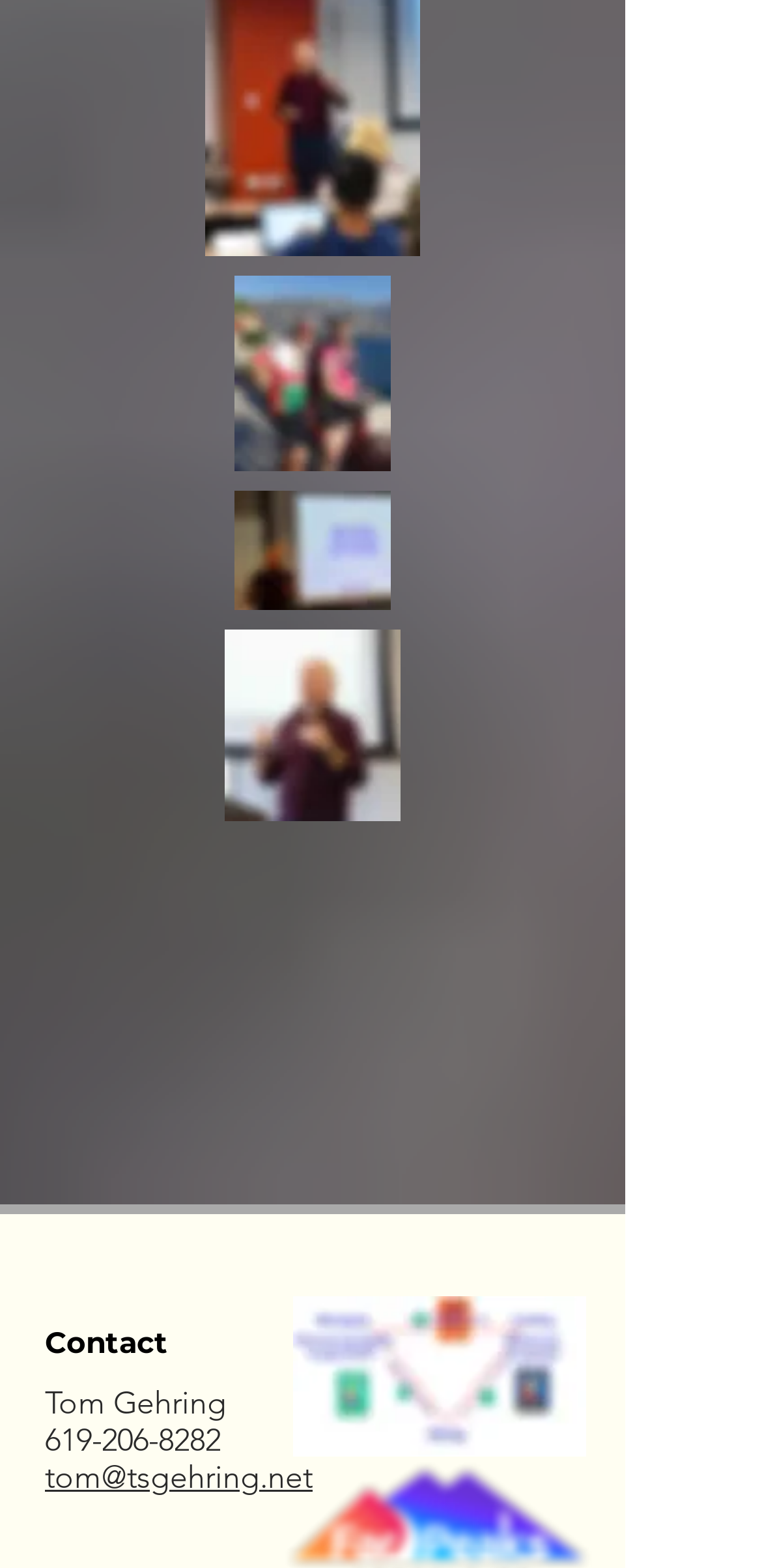Highlight the bounding box of the UI element that corresponds to this description: "Tom Gehring".

[0.059, 0.883, 0.297, 0.907]